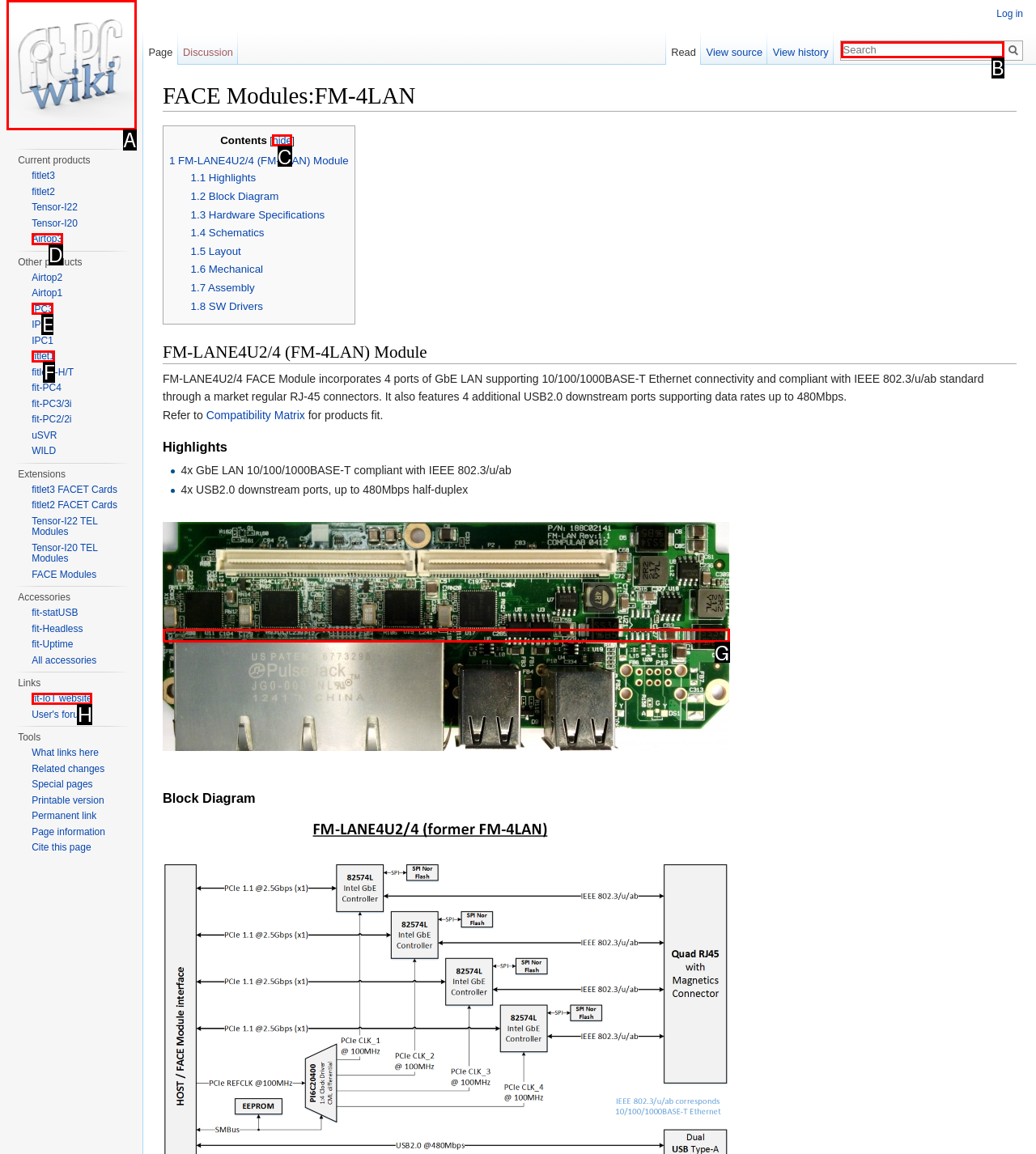Which UI element's letter should be clicked to achieve the task: Search for something
Provide the letter of the correct choice directly.

B